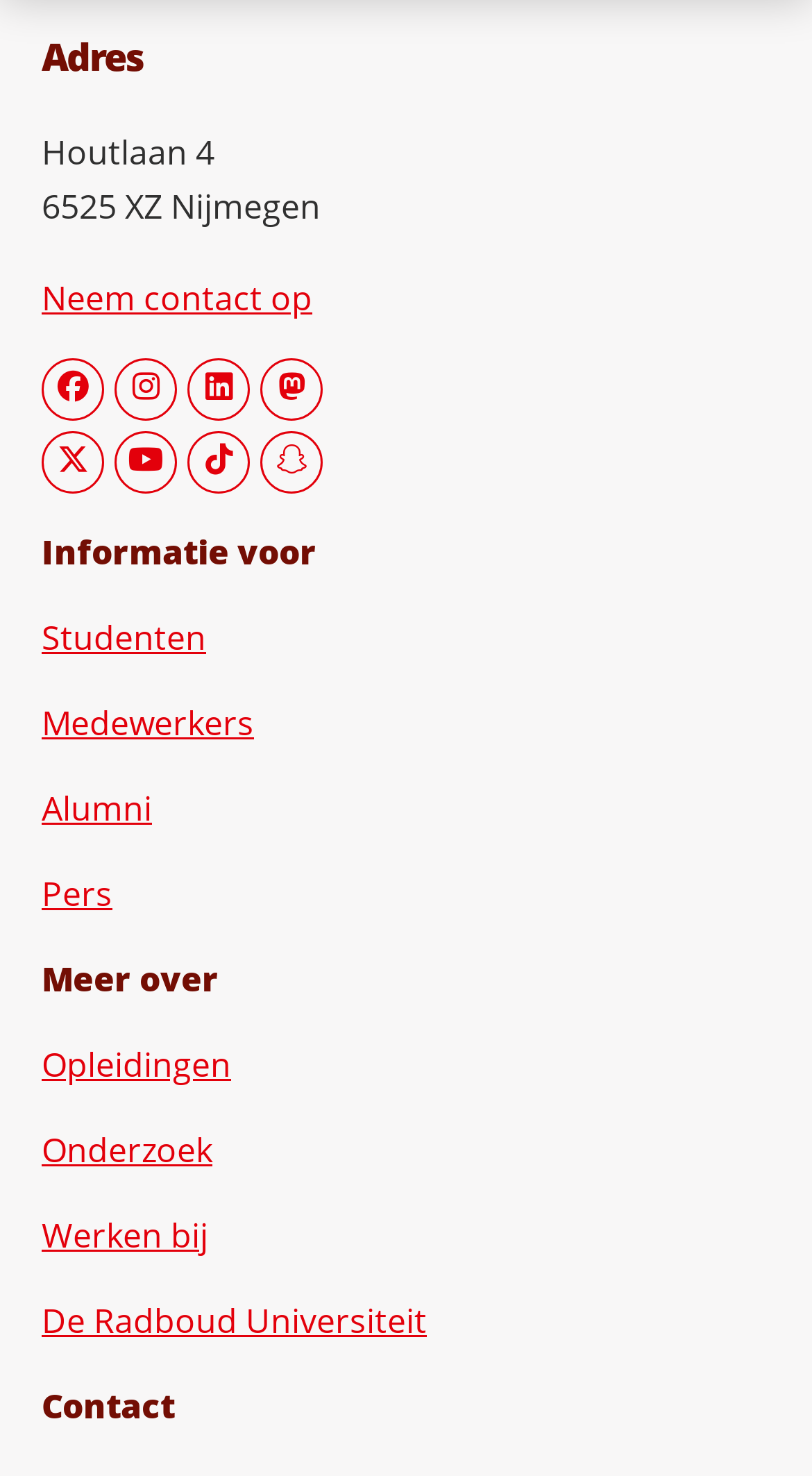Using the details from the image, please elaborate on the following question: How many links are there in the footer menu?

I counted the number of links in the footer menu by looking at the links with text 'Studenten', 'Medewerkers', 'Alumni', 'Pers', 'Opleidingen', 'Onderzoek', 'Werken bij', and 'De Radboud Universiteit'.